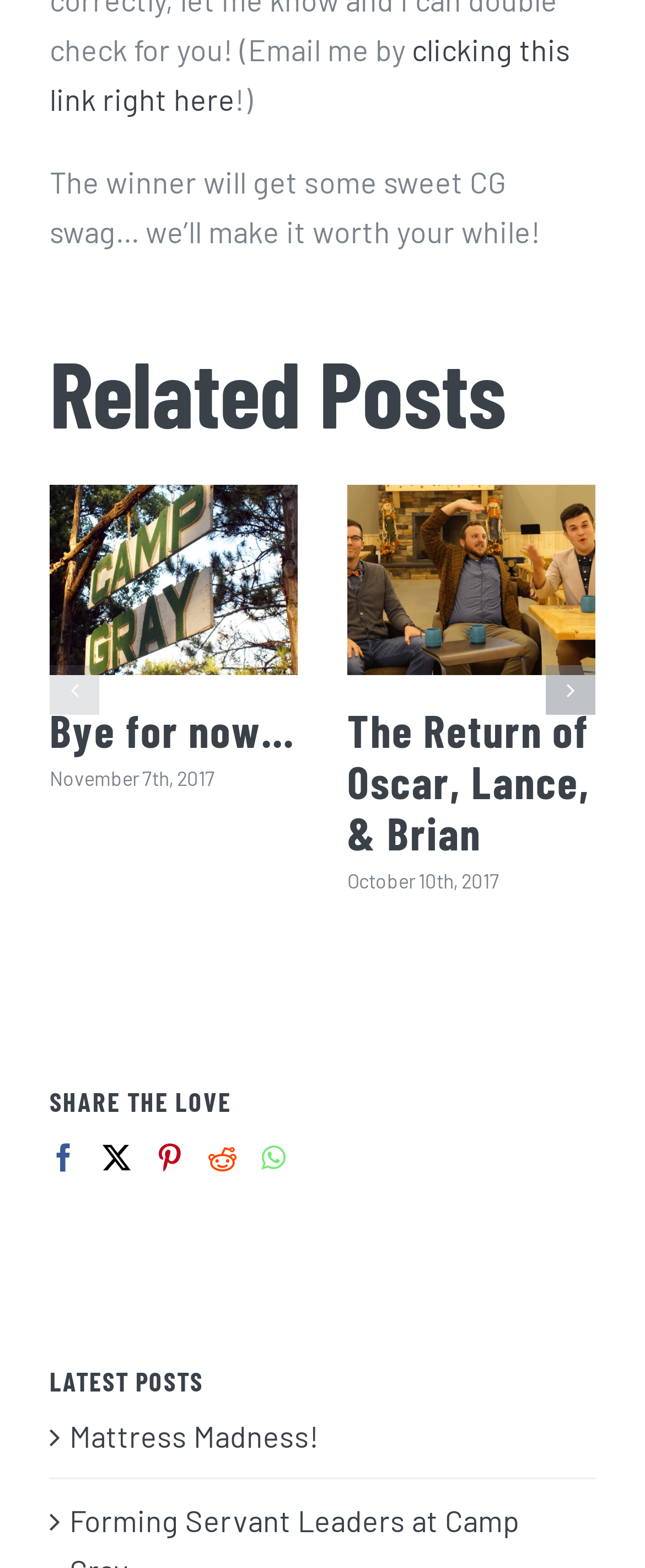What is the theme of the related posts?
Please give a detailed answer to the question using the information shown in the image.

The theme of the related posts can be inferred from the text 'The winner will get some sweet CG swag… we’ll make it worth your while!' which suggests that the related posts are about computer-generated (CG) swag or prizes.